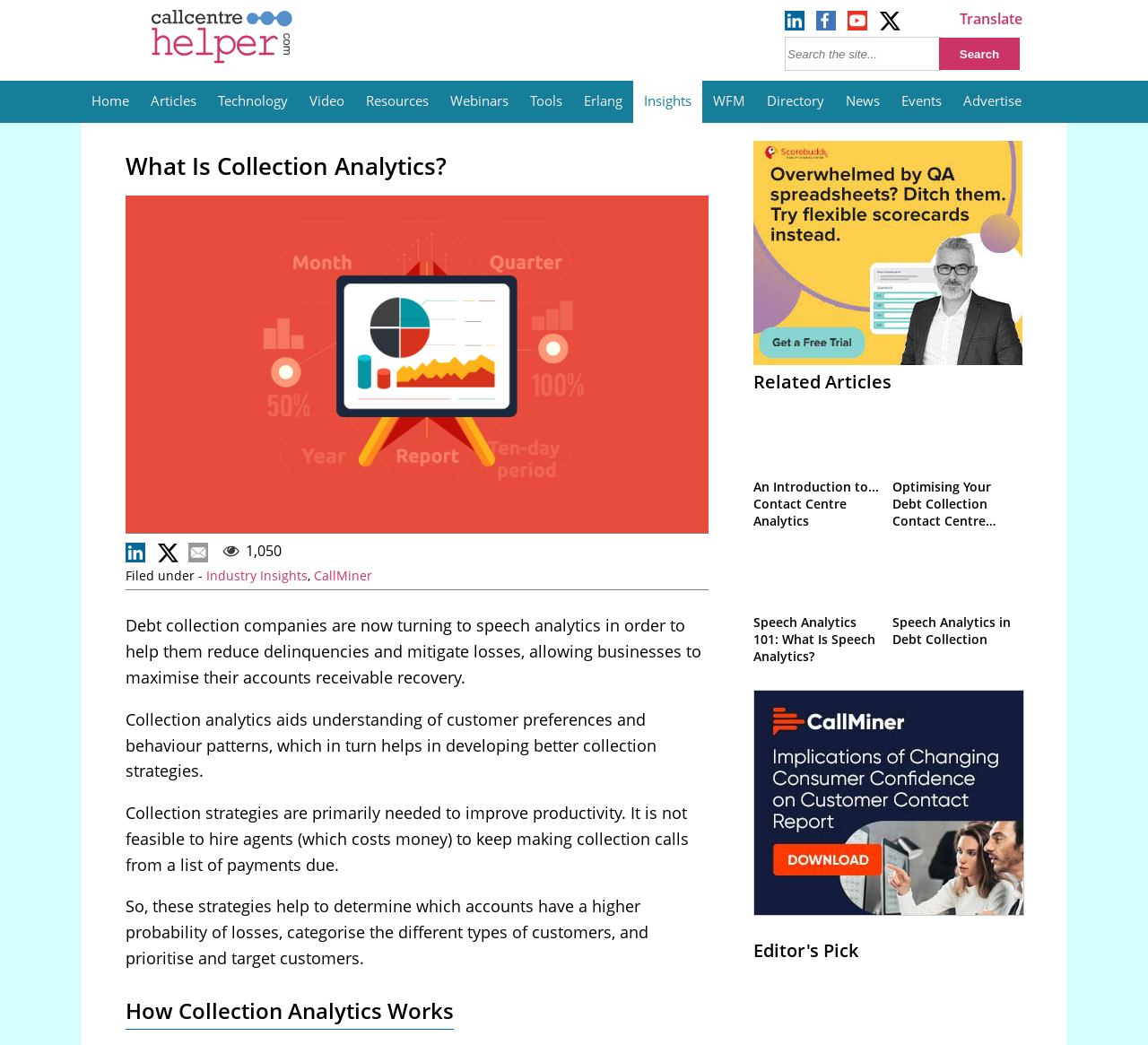Locate the bounding box coordinates of the clickable area needed to fulfill the instruction: "View related article 'Scorebuddy overwhelmed by QA spreadsheets yellow box'".

[0.656, 0.335, 0.891, 0.354]